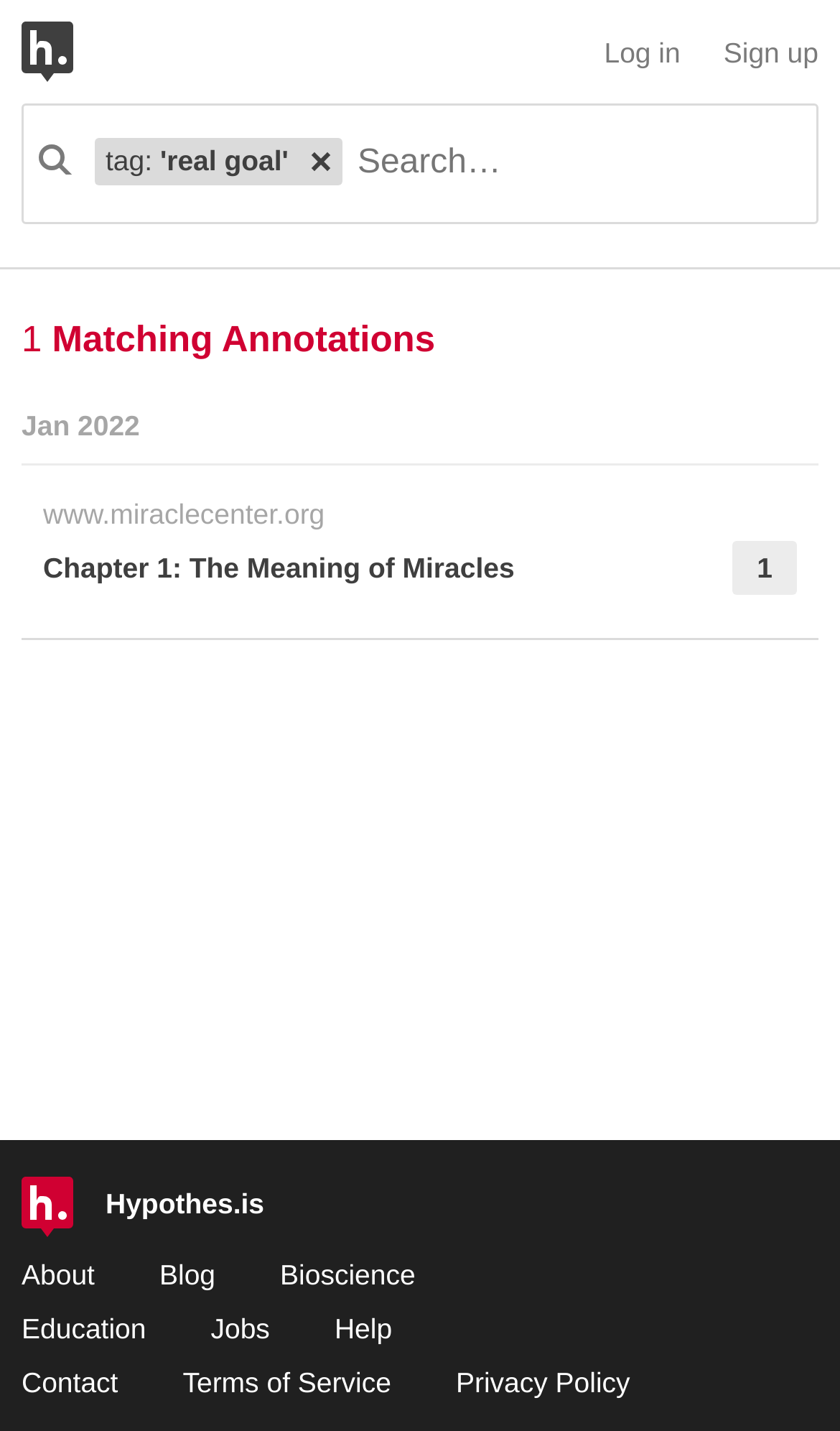Kindly determine the bounding box coordinates for the clickable area to achieve the given instruction: "View the Hypothesis homepage".

[0.026, 0.015, 0.164, 0.057]